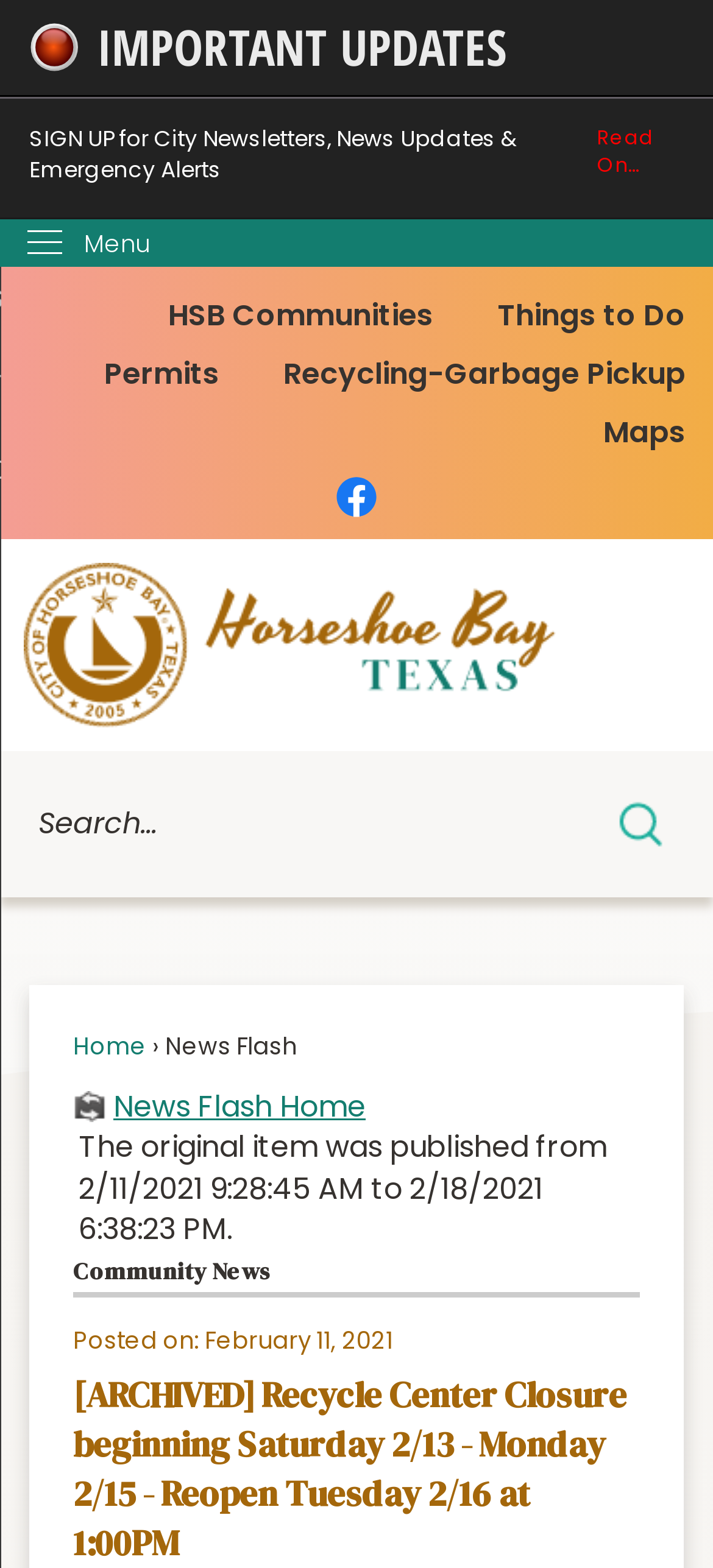Pinpoint the bounding box coordinates of the clickable element to carry out the following instruction: "View news flash home."

[0.103, 0.693, 0.897, 0.719]